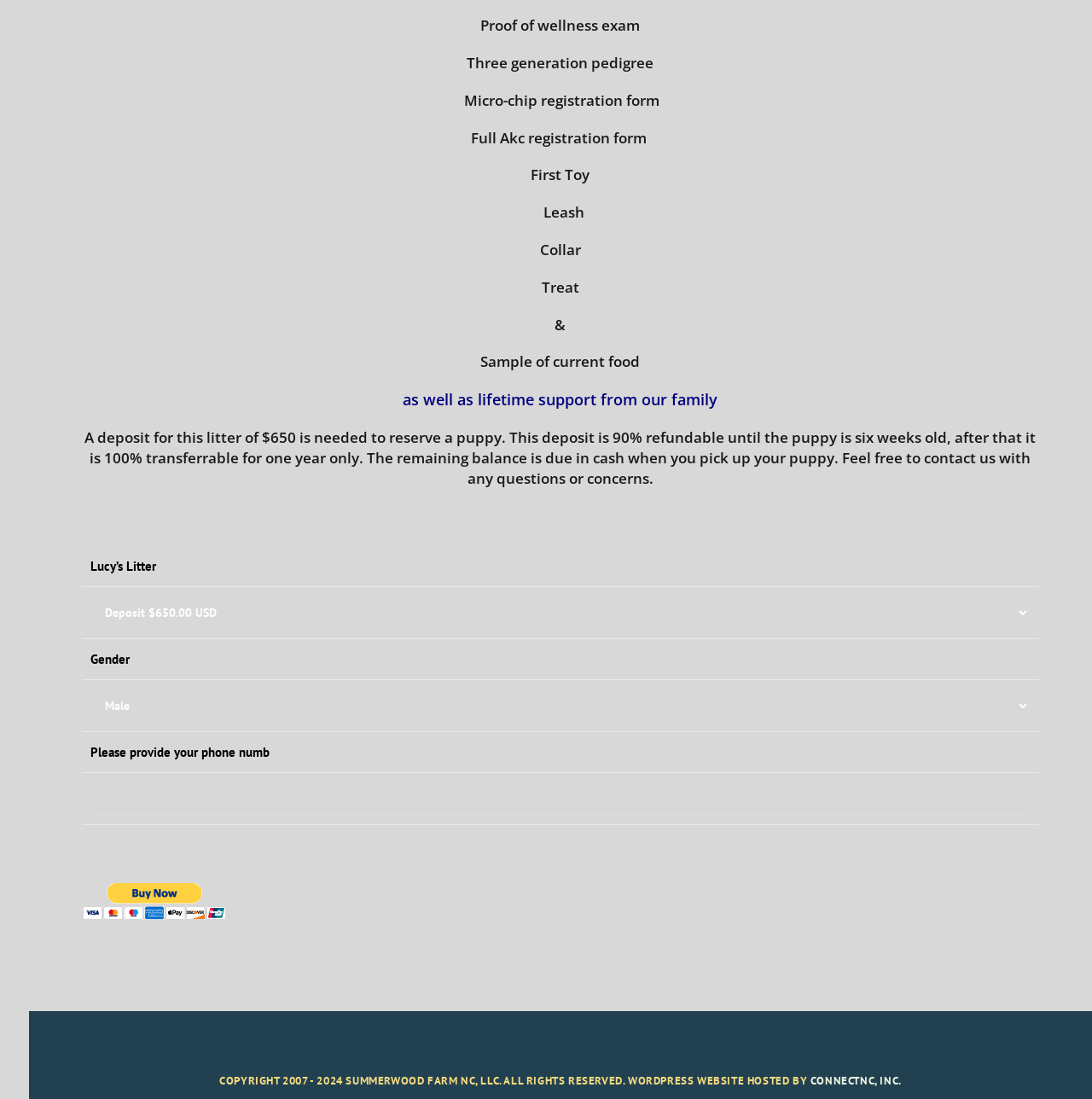How can I pay the deposit?
Look at the image and answer with only one word or phrase.

Through PayPal